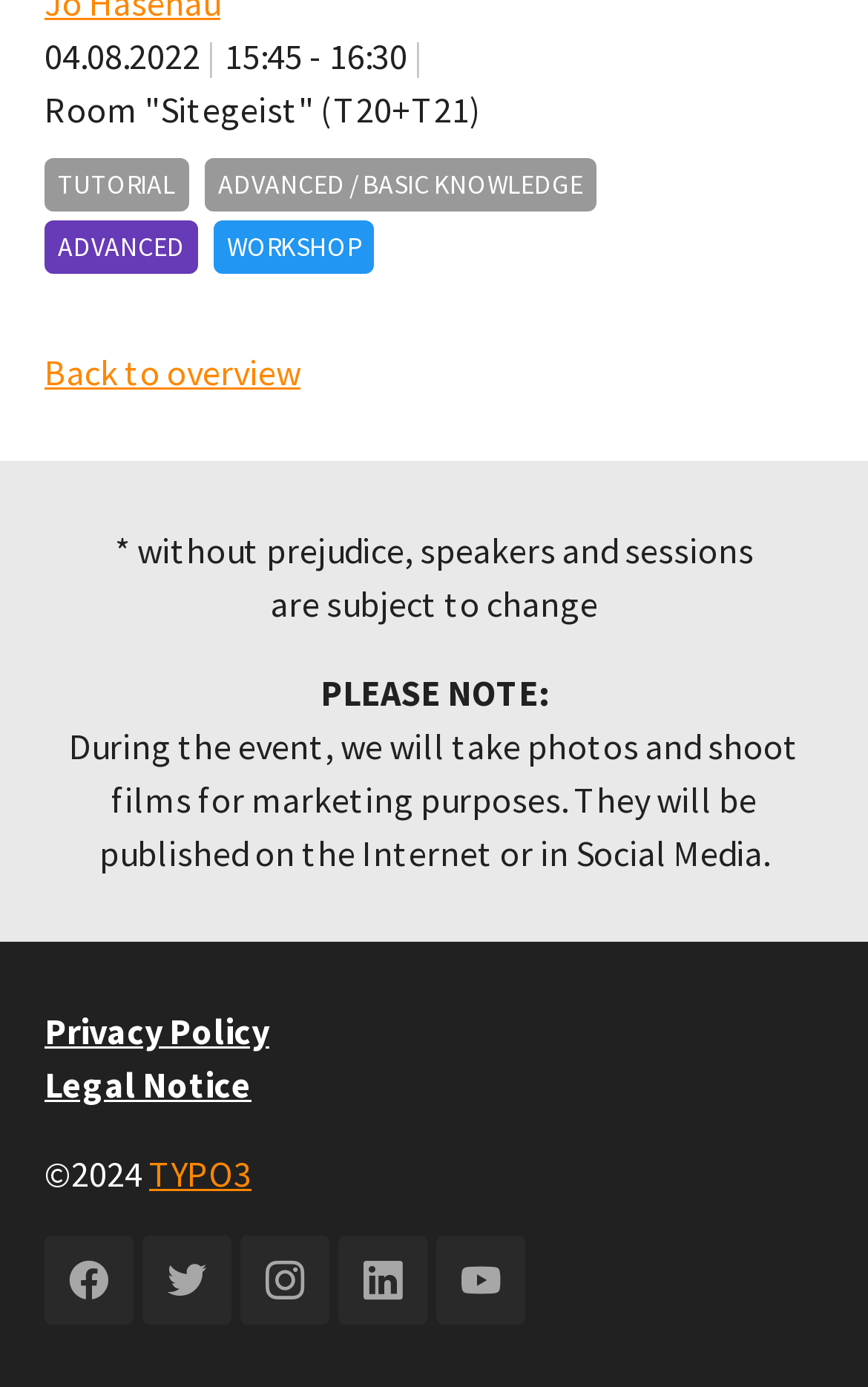From the image, can you give a detailed response to the question below:
What is the time of the tutorial?

The time of the tutorial can be found next to the date, where it is written as '15:45 - 16:30' in a static text element.